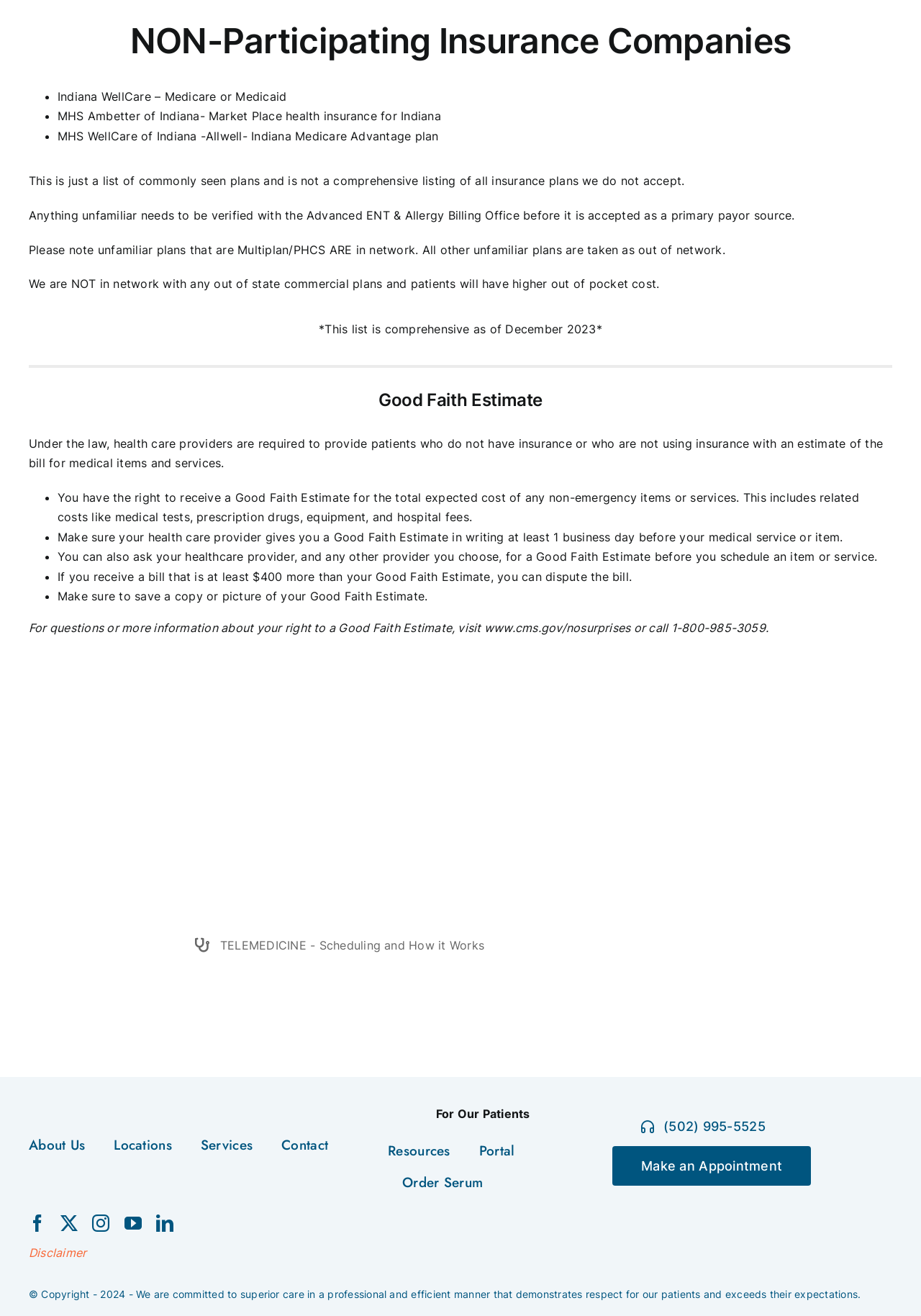Find the bounding box coordinates corresponding to the UI element with the description: "Make an Appointment". The coordinates should be formatted as [left, top, right, bottom], with values as floats between 0 and 1.

[0.665, 0.871, 0.881, 0.901]